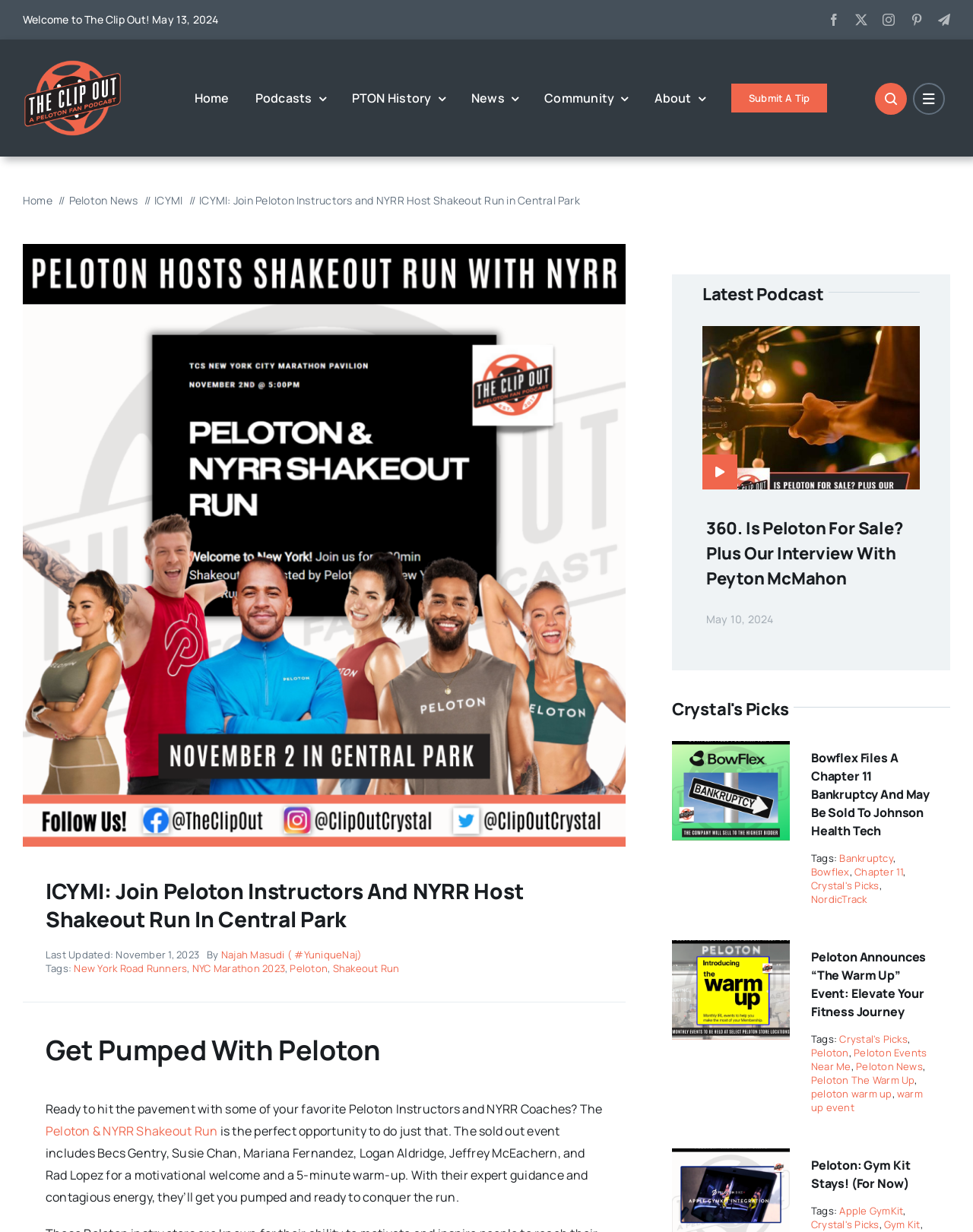Please find the bounding box coordinates of the element that you should click to achieve the following instruction: "Search using the search button". The coordinates should be presented as four float numbers between 0 and 1: [left, top, right, bottom].

None